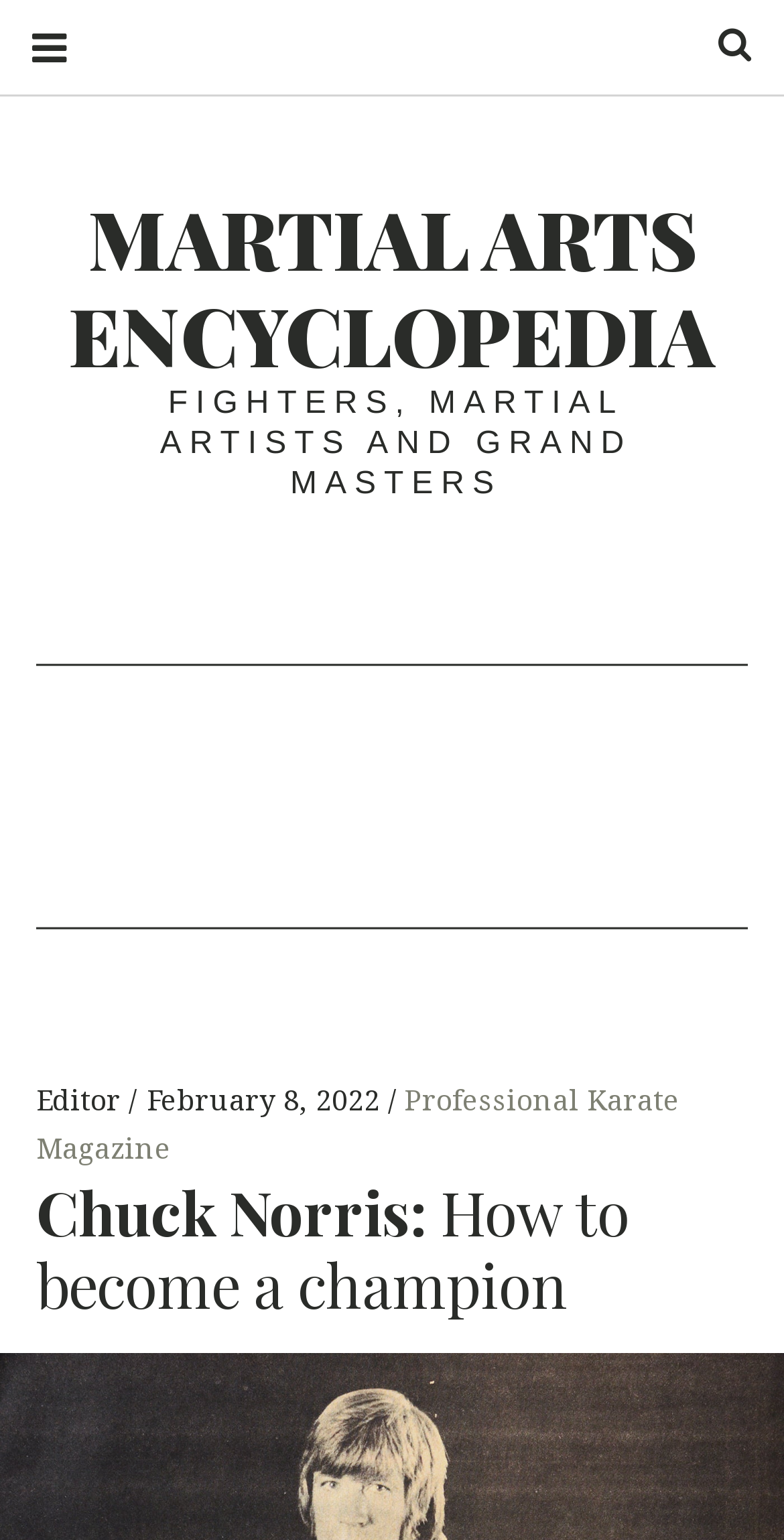Extract the primary heading text from the webpage.

MARTIAL ARTS ENCYCLOPEDIA